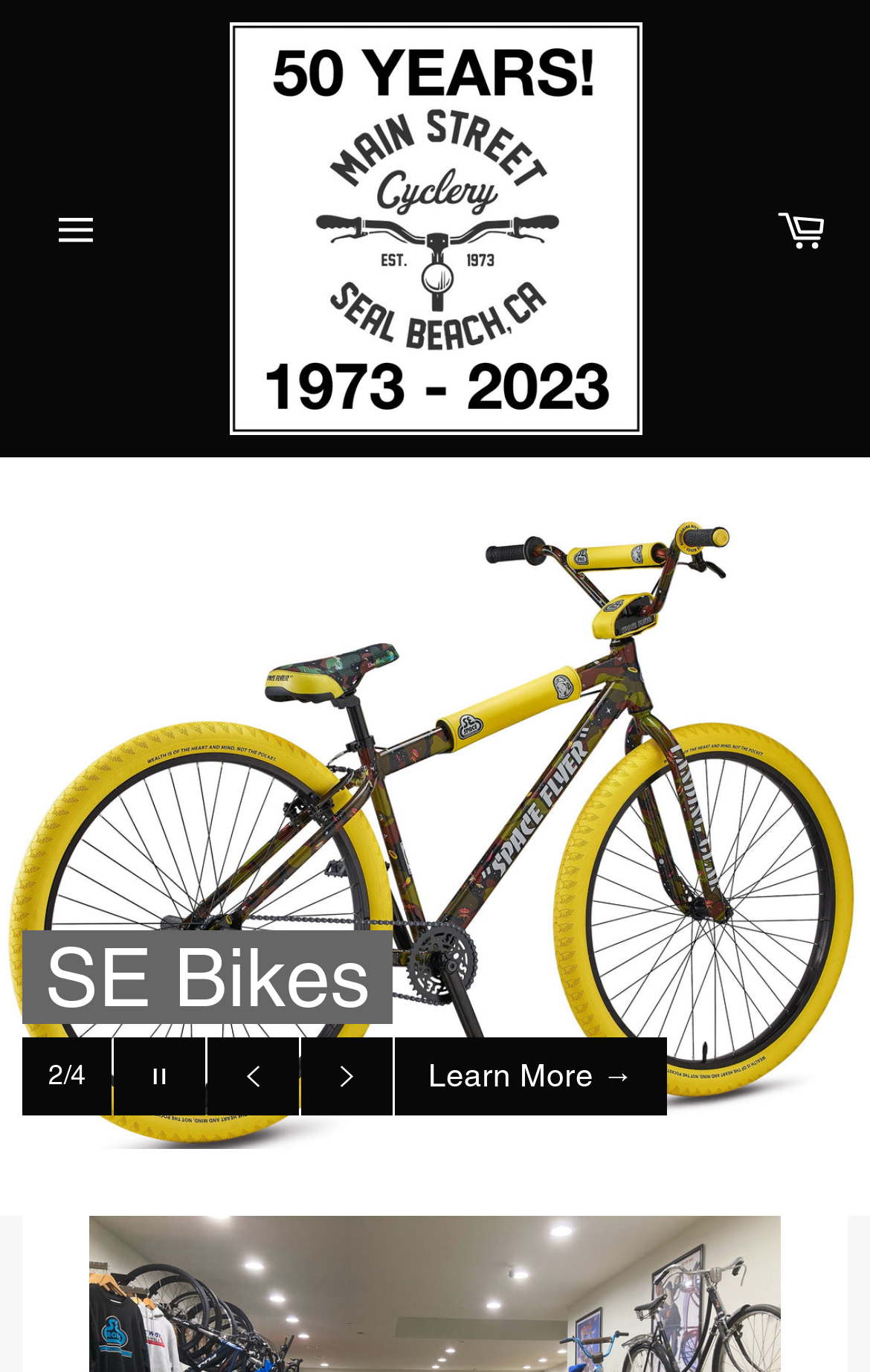Reply to the question with a single word or phrase:
How many buttons are there in the slideshow control?

Three